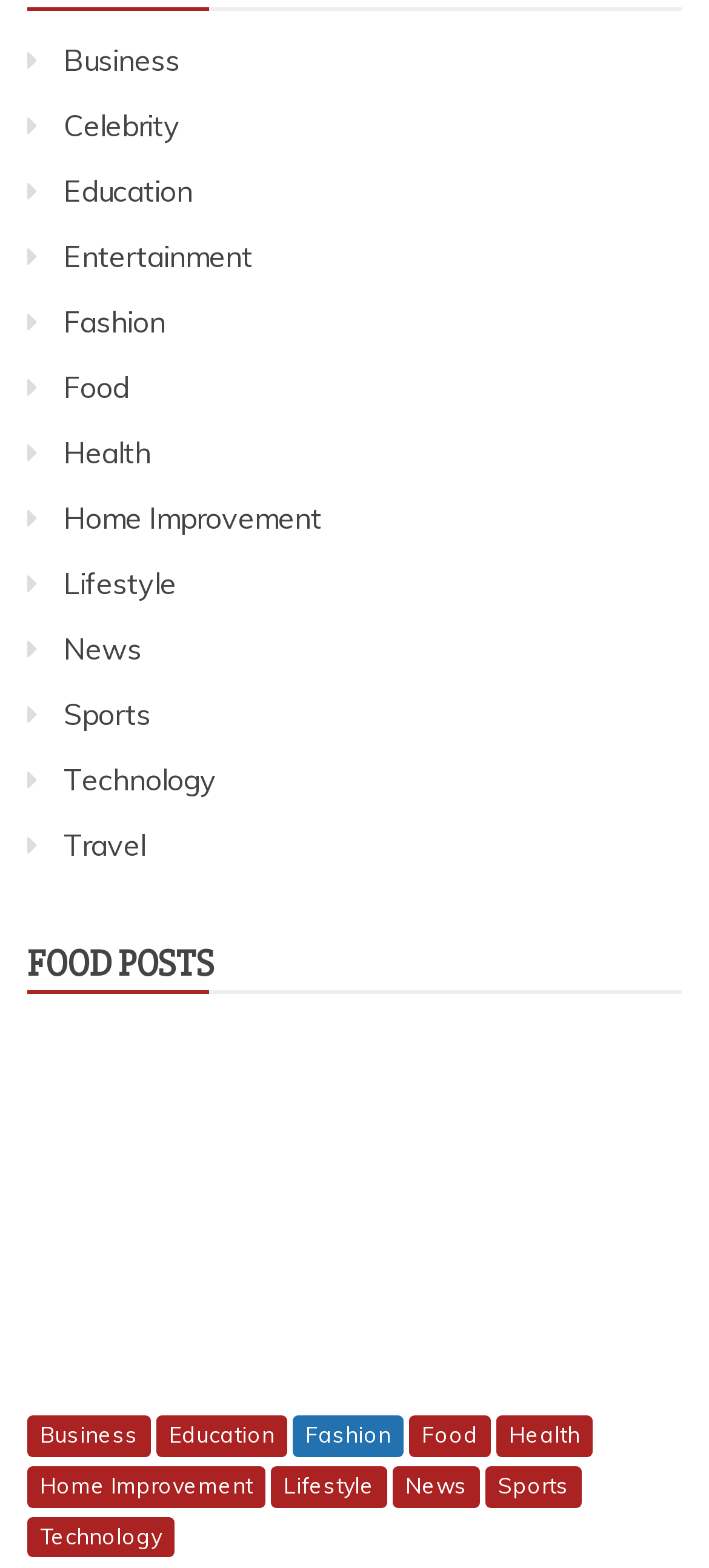Find the bounding box coordinates of the area to click in order to follow the instruction: "Go to Health".

[0.7, 0.903, 0.836, 0.929]